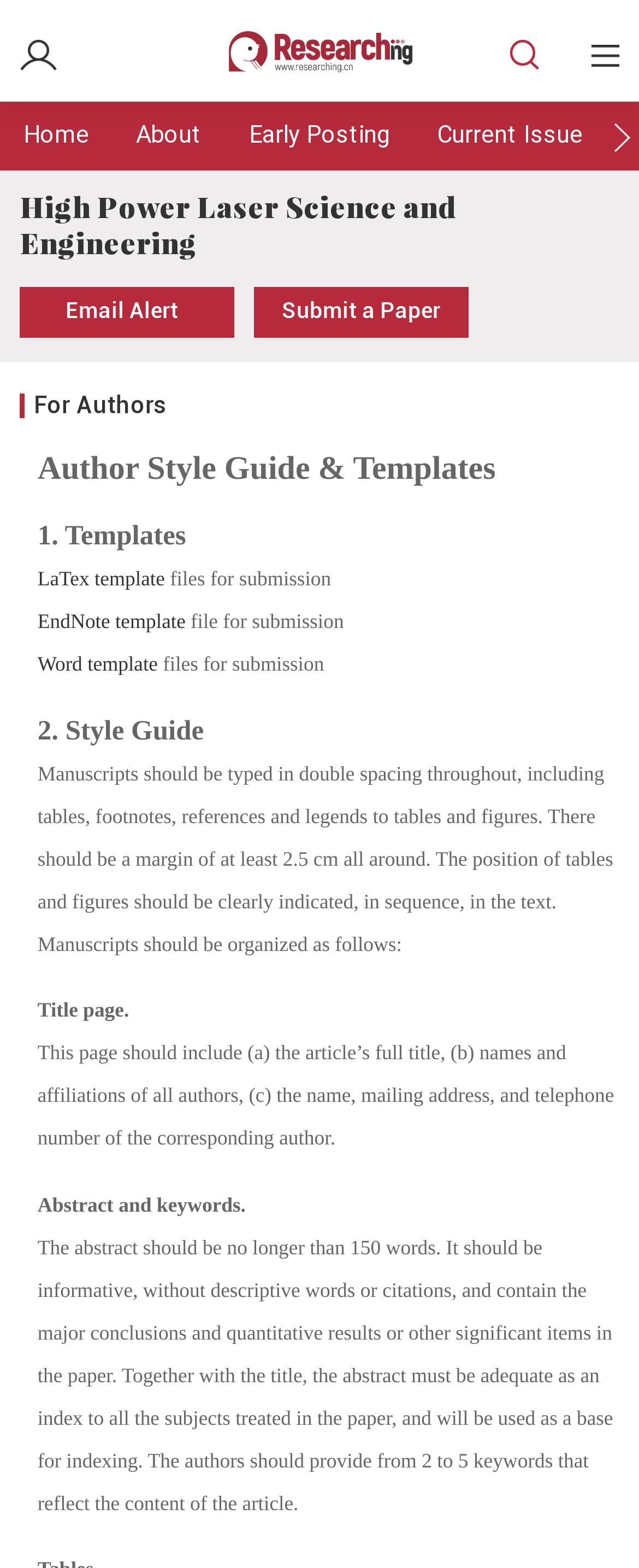Please identify the bounding box coordinates of the element's region that should be clicked to execute the following instruction: "Submit a paper". The bounding box coordinates must be four float numbers between 0 and 1, i.e., [left, top, right, bottom].

[0.441, 0.19, 0.69, 0.206]